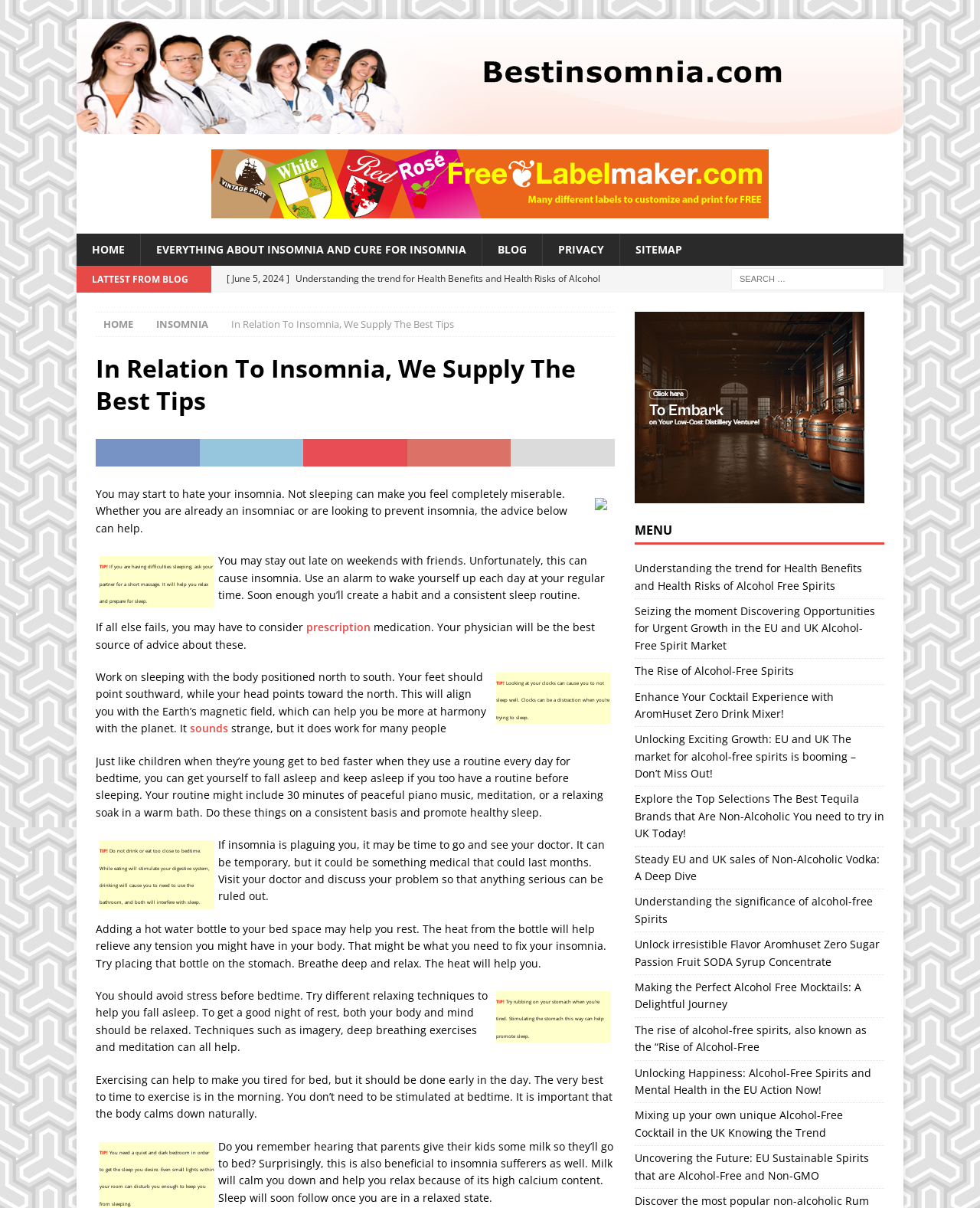Answer the question below using just one word or a short phrase: 
Are there any images on this webpage?

Yes